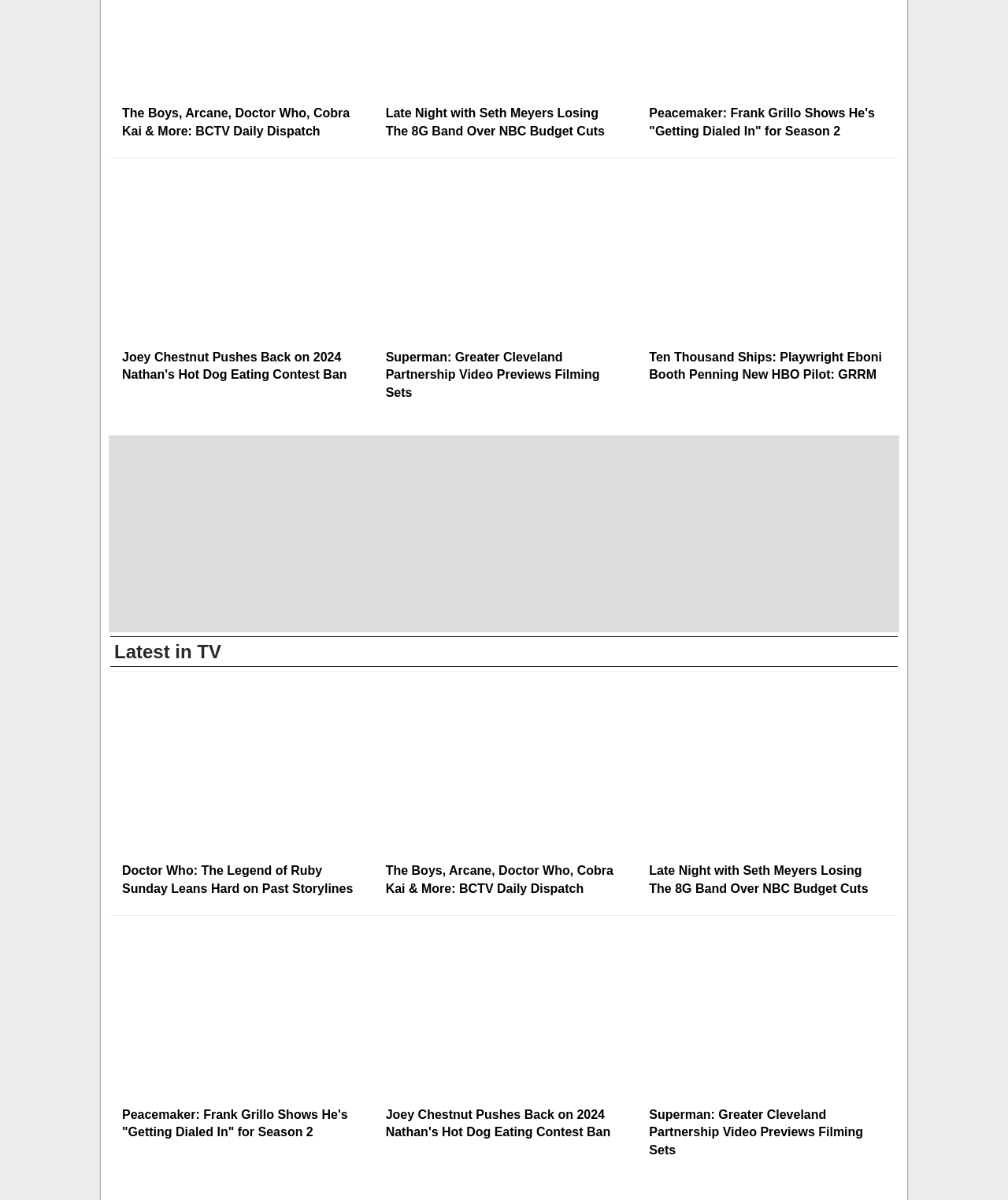Locate the UI element that matches the description About Princeton & Slavery in the webpage screenshot. Return the bounding box coordinates in the format (top-left x, top-left y, bottom-right x, bottom-right y), with values ranging from 0 to 1.

None